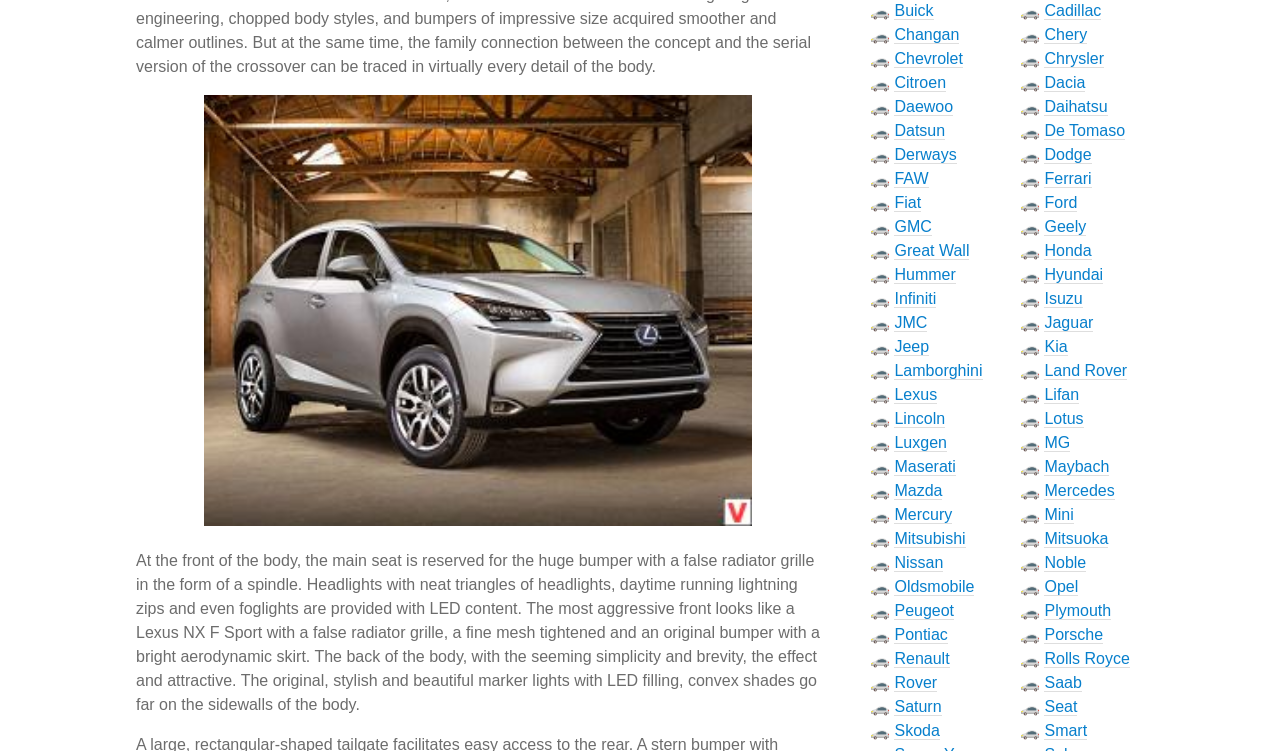Identify the bounding box of the UI element described as follows: "De Tomaso". Provide the coordinates as four float numbers in the range of 0 to 1 [left, top, right, bottom].

[0.816, 0.162, 0.879, 0.186]